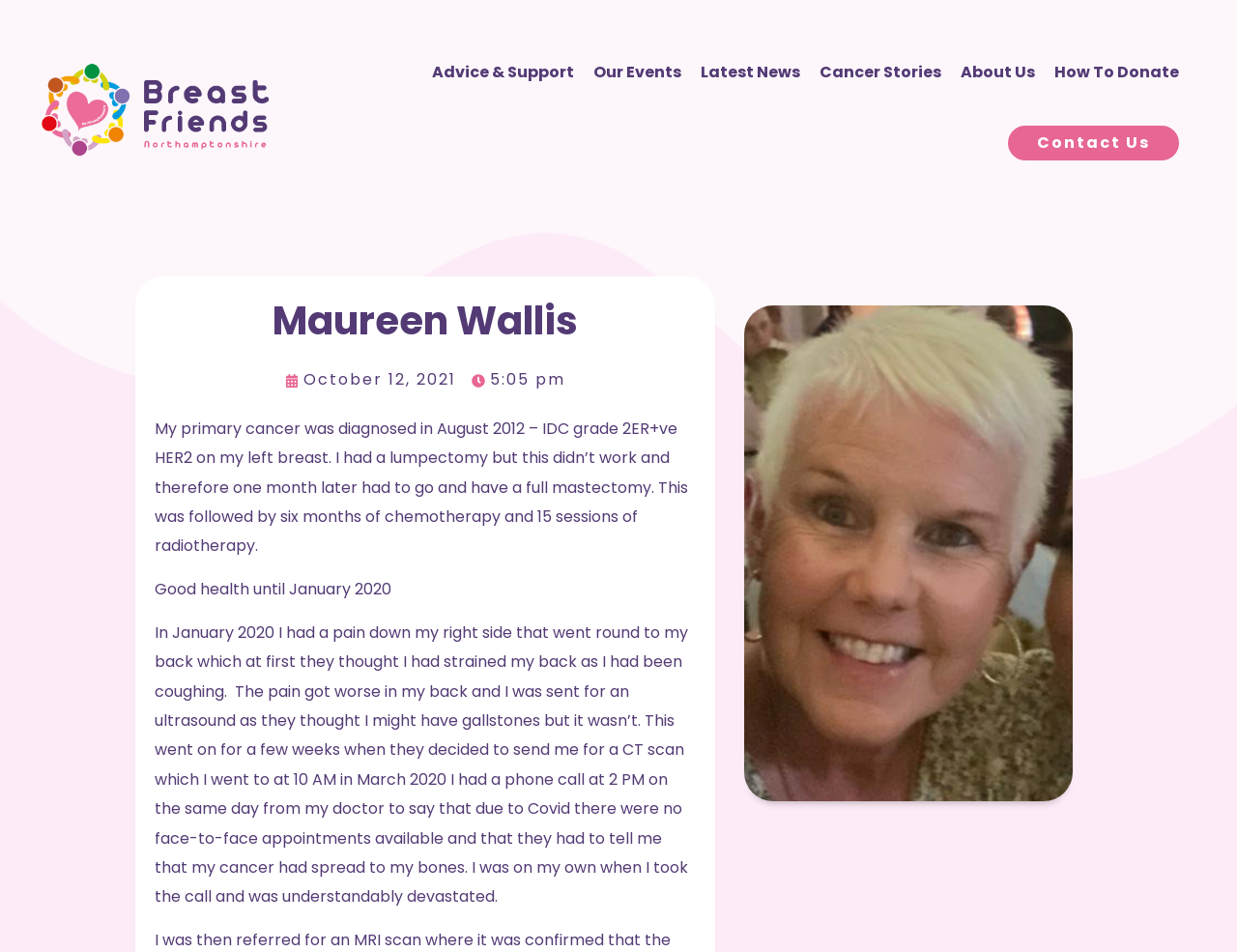Identify and provide the bounding box for the element described by: "Latest News".

[0.566, 0.061, 0.647, 0.092]